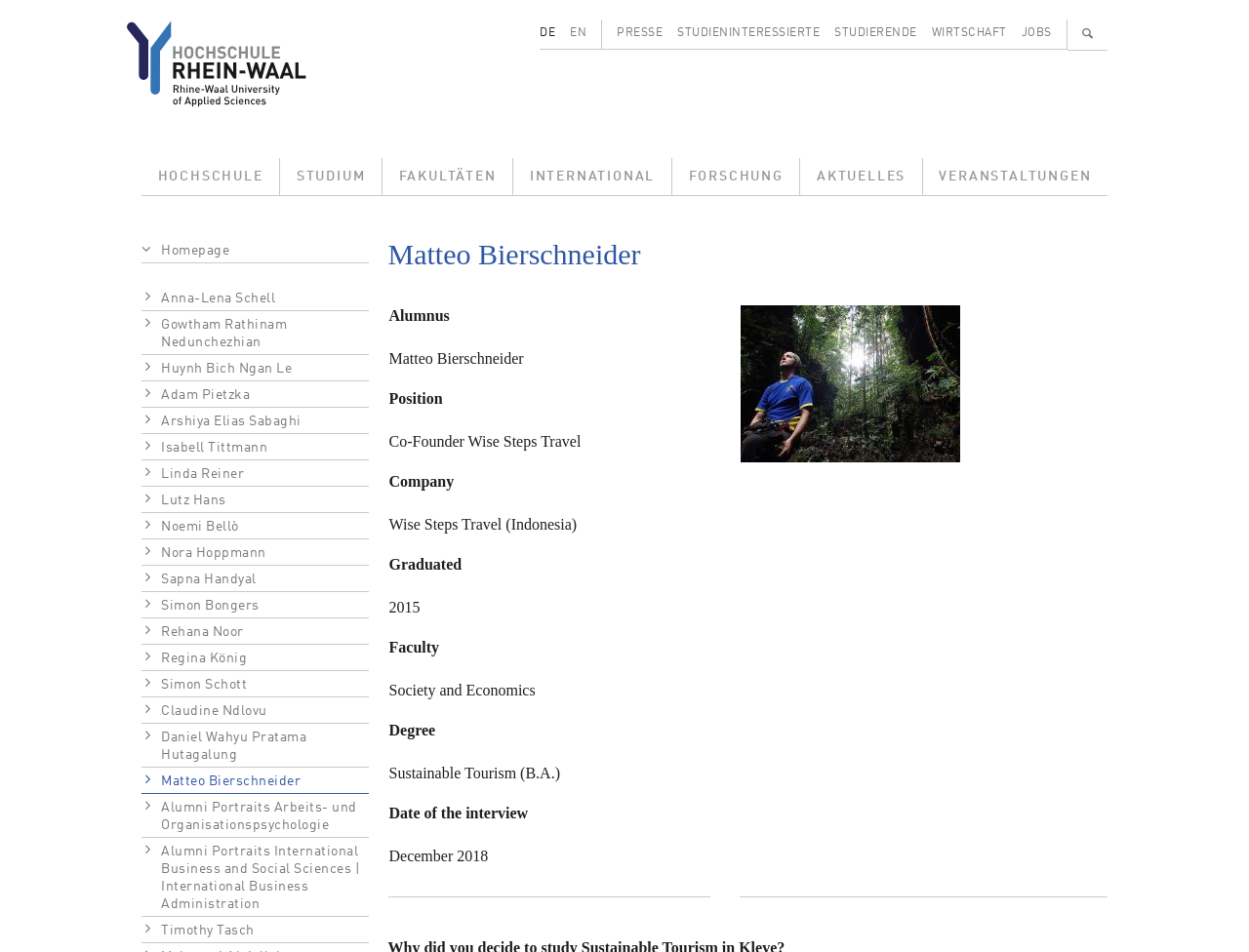Kindly provide the bounding box coordinates of the section you need to click on to fulfill the given instruction: "Search for something".

[0.866, 0.02, 0.875, 0.052]